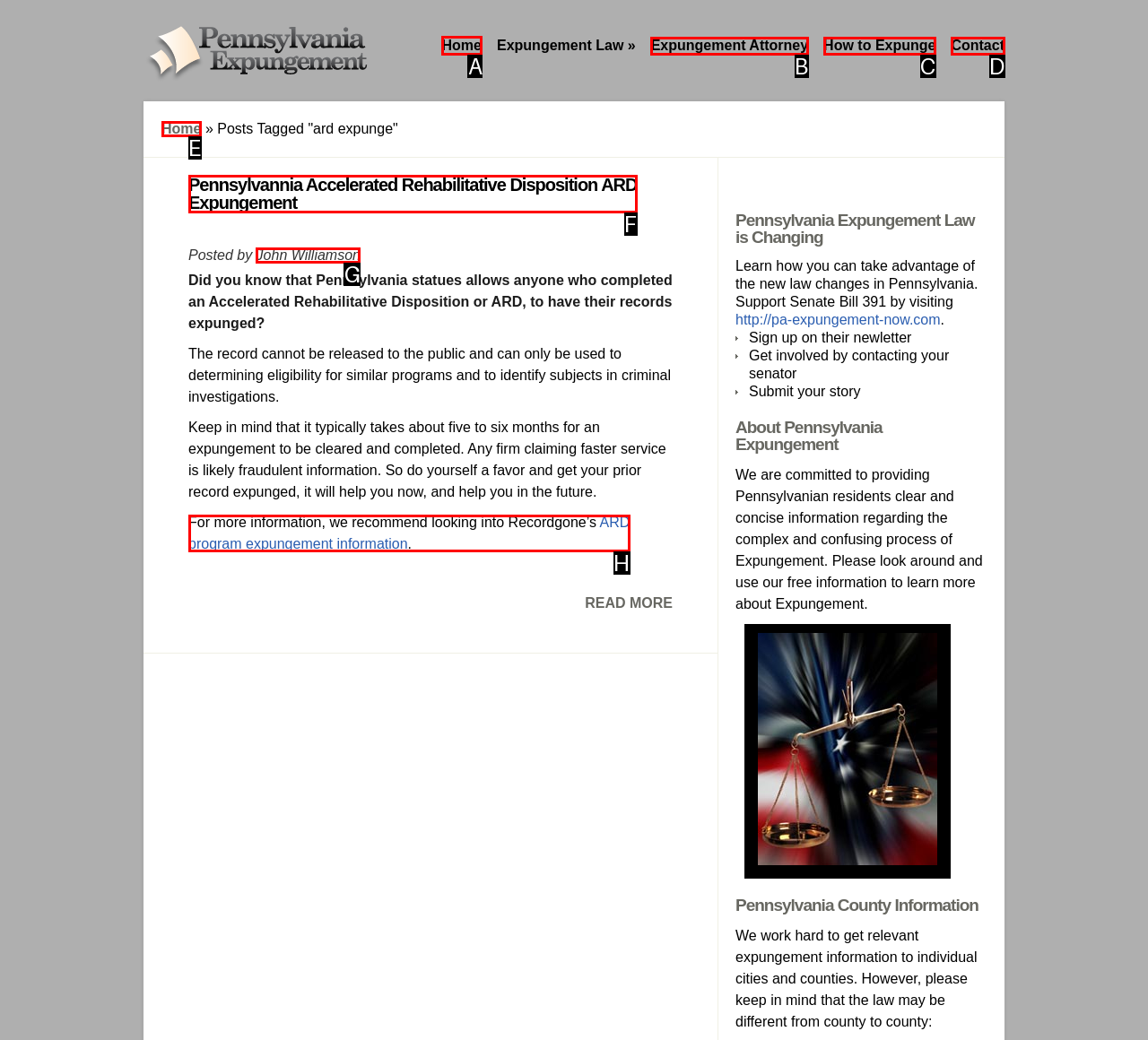Choose the HTML element that should be clicked to achieve this task: Click the POST COMMENT button
Respond with the letter of the correct choice.

None